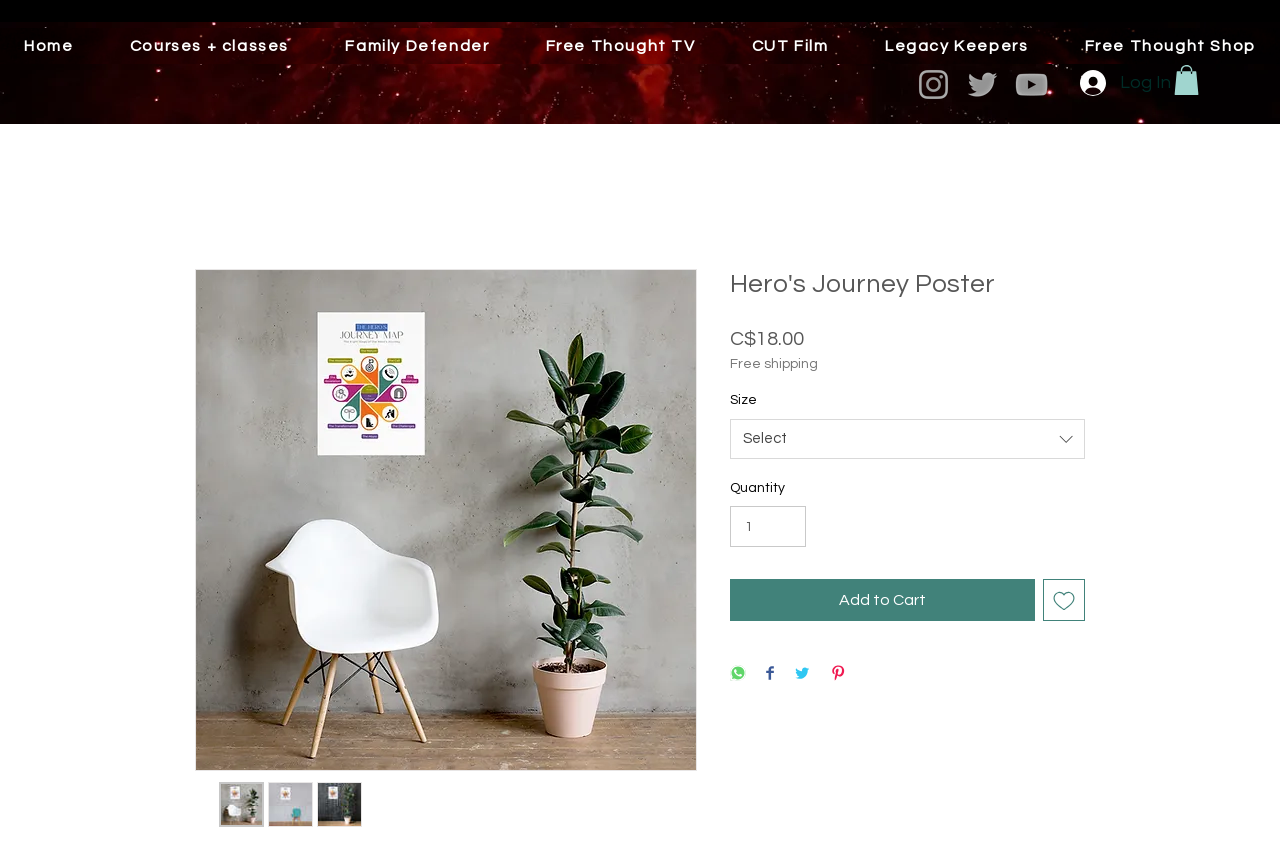What social media platforms can the product be shared on?
Kindly offer a comprehensive and detailed response to the question.

The product can be shared on various social media platforms, including WhatsApp, Facebook, Twitter, and Pinterest, as indicated by the presence of share buttons for each platform.